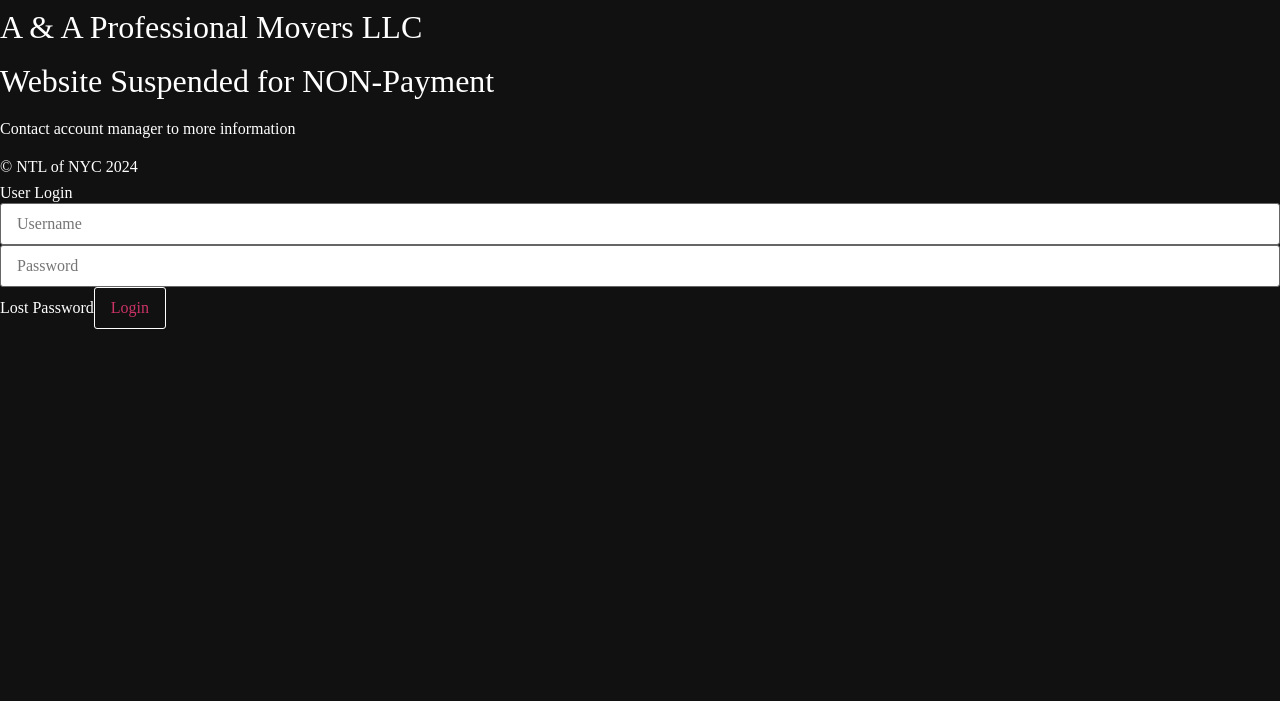Locate the headline of the webpage and generate its content.

A & A Professional Movers LLC